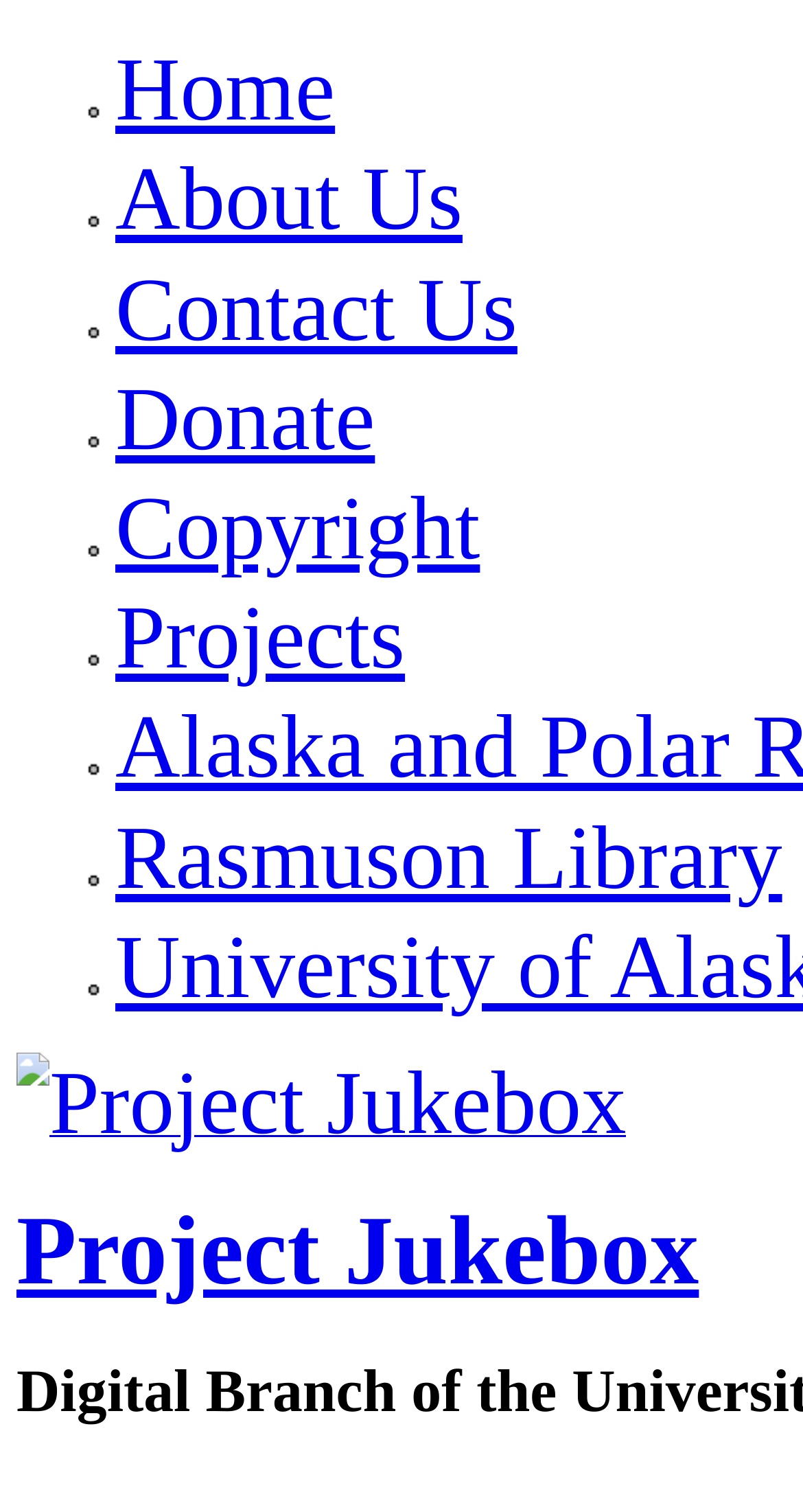Locate the bounding box coordinates of the clickable area needed to fulfill the instruction: "learn about the project".

[0.021, 0.731, 0.78, 0.754]